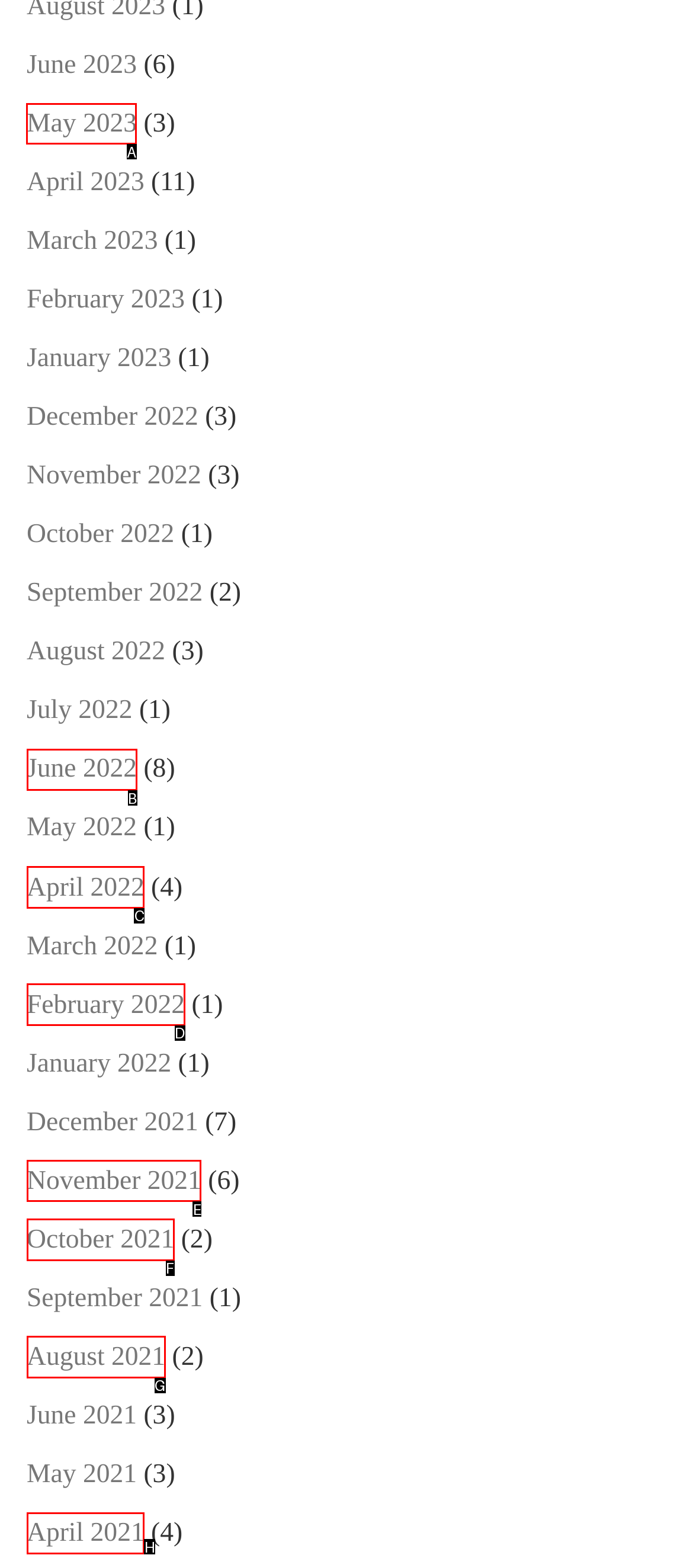Which option should be clicked to execute the following task: View May 2023? Respond with the letter of the selected option.

A